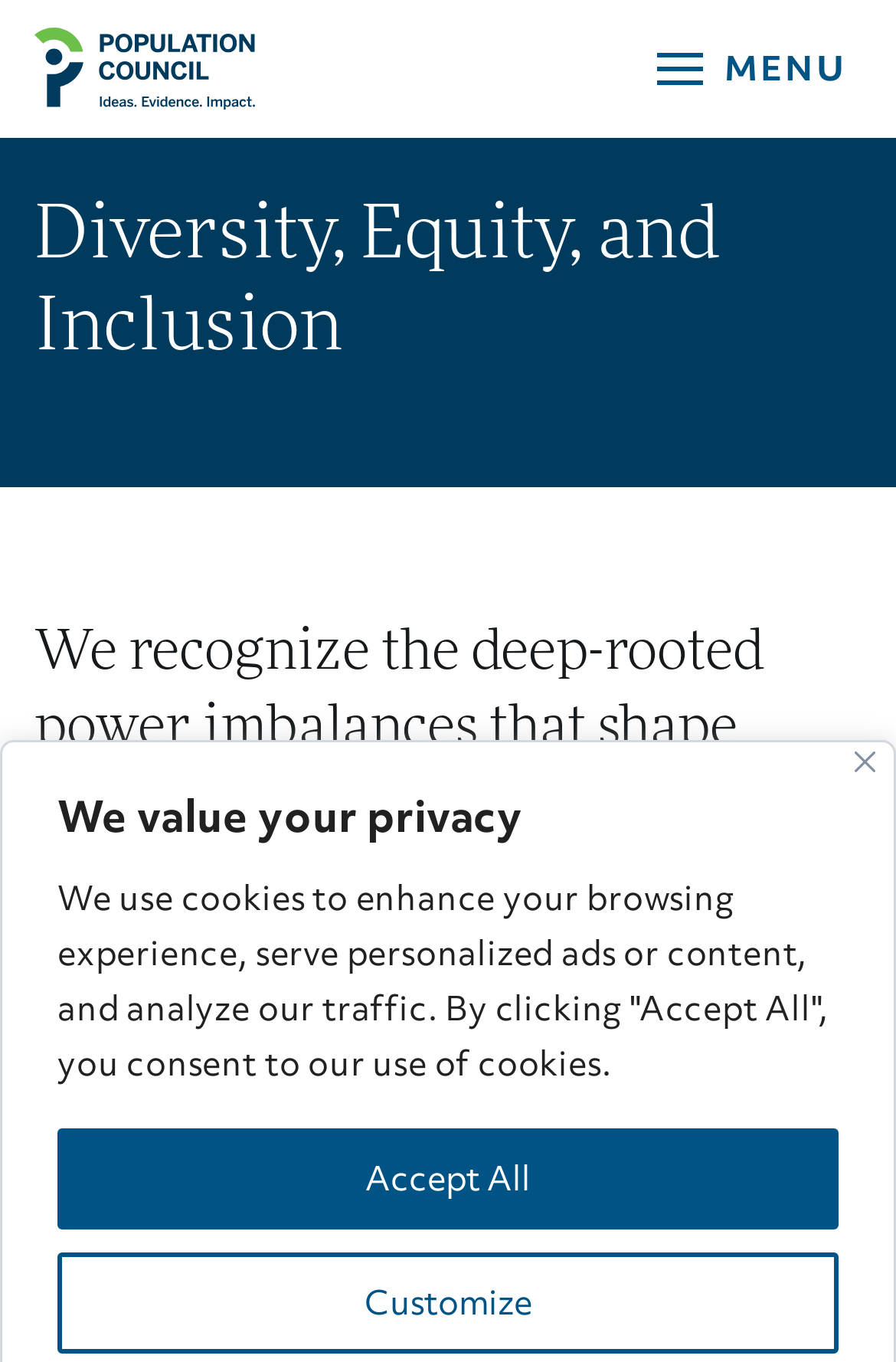What is the main topic of this webpage?
Answer the question in a detailed and comprehensive manner.

I found a heading element with the text 'Diversity, Equity, and Inclusion' which suggests that this webpage is primarily about this topic.